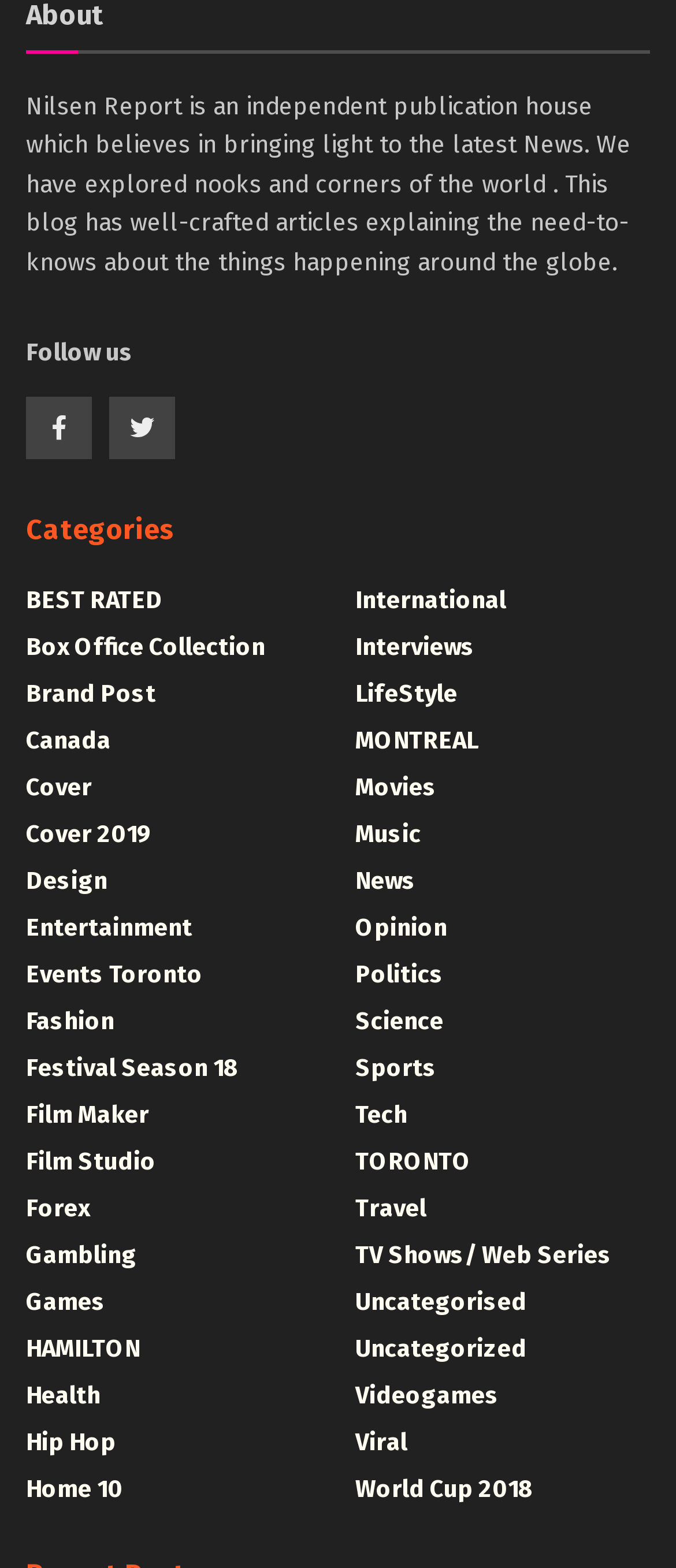Could you indicate the bounding box coordinates of the region to click in order to complete this instruction: "Check out the latest Music news".

[0.526, 0.522, 0.623, 0.541]